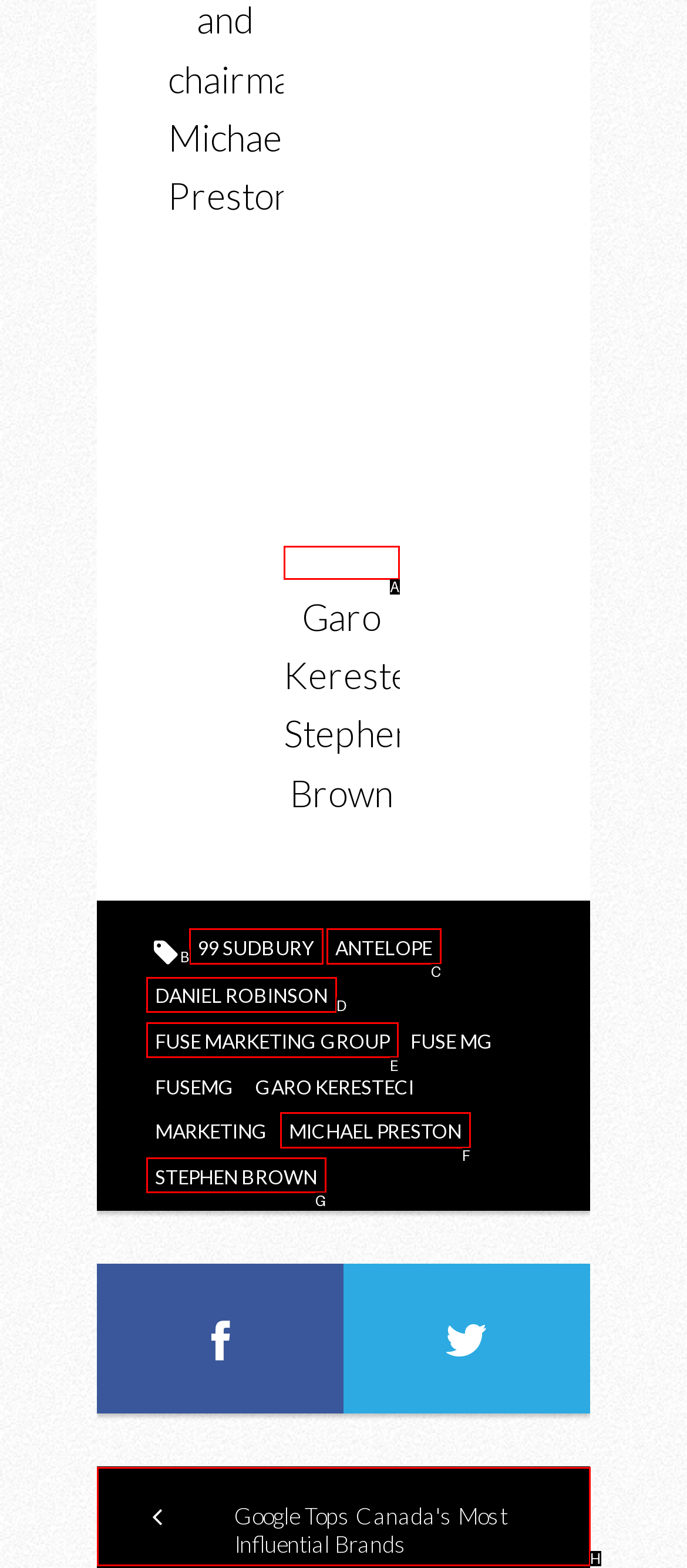Which option aligns with the description: antelope? Respond by selecting the correct letter.

C